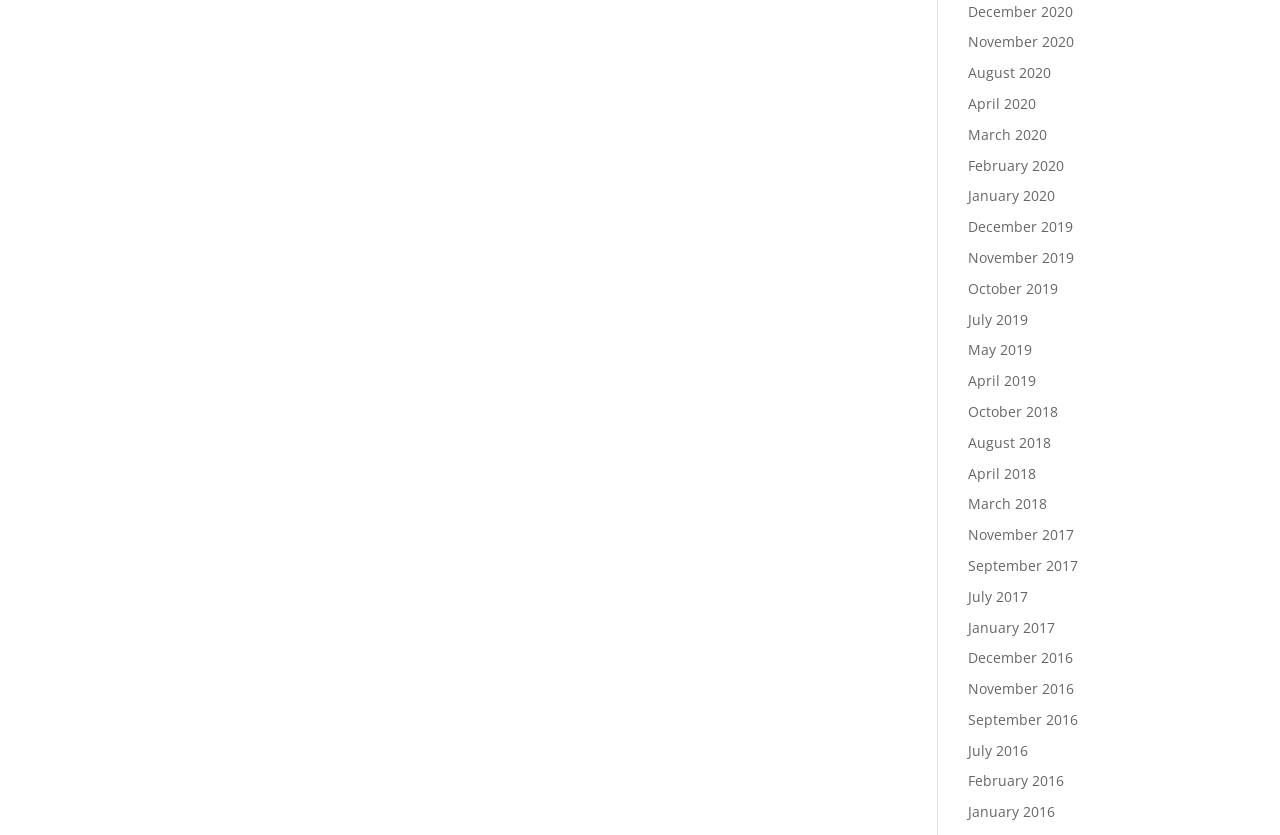How many months are listed in 2020?
Using the visual information, reply with a single word or short phrase.

6